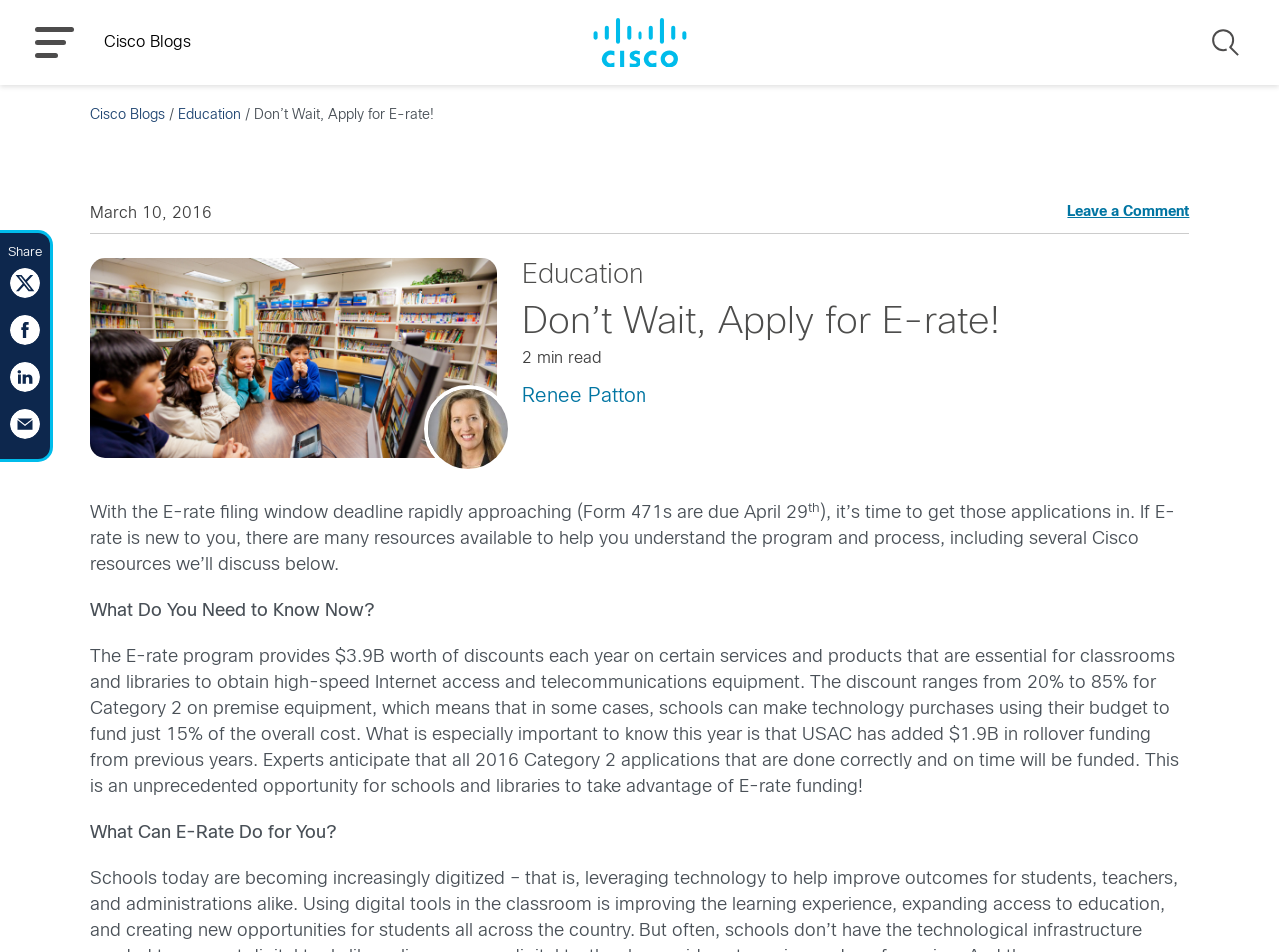What is the deadline for E-rate applications?
Give a detailed response to the question by analyzing the screenshot.

The deadline for E-rate applications is mentioned in the text as 'Form 471s are due April 29'. This information is provided to inform readers about the importance of applying for E-rate on time.